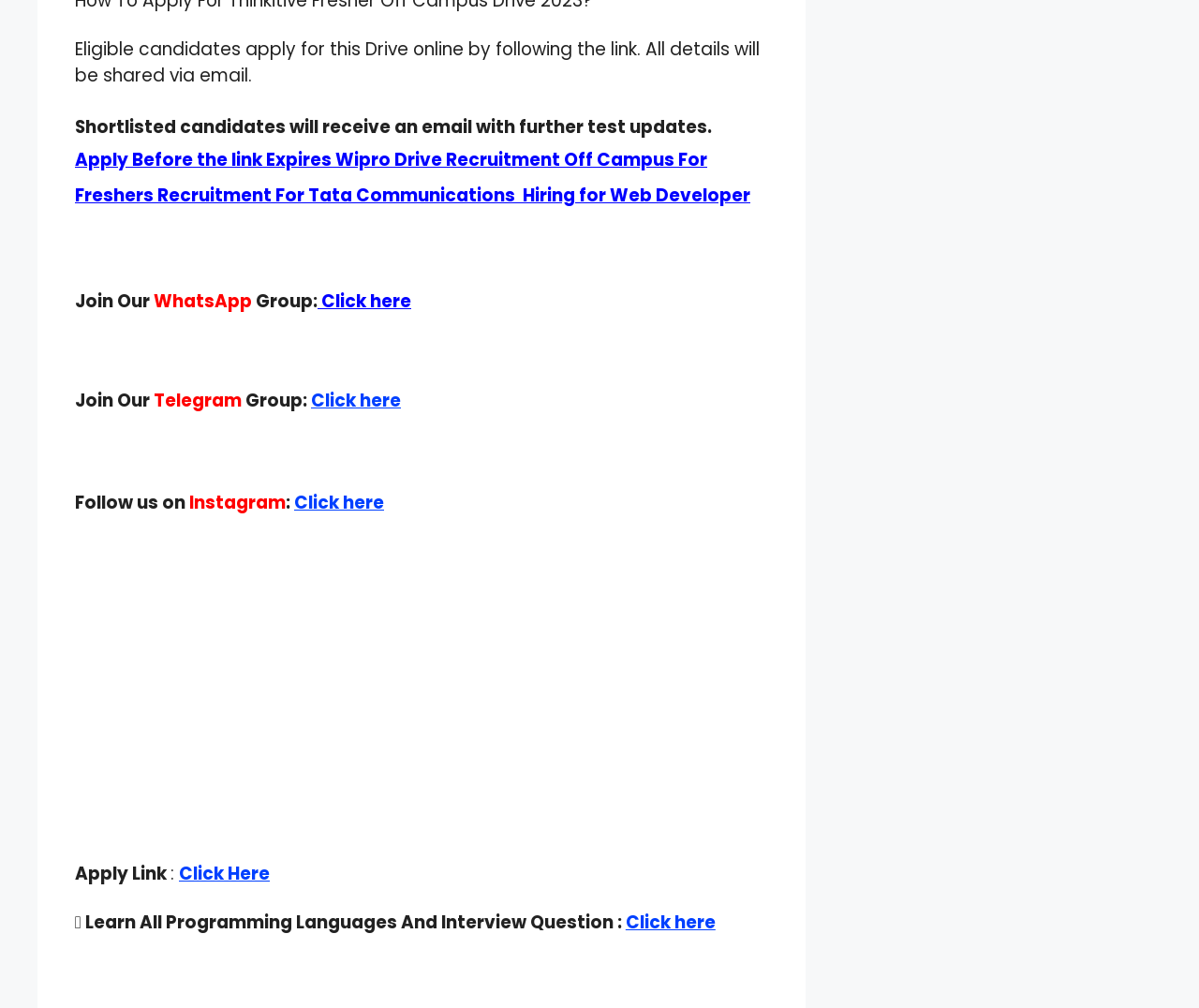Find the bounding box coordinates of the element to click in order to complete this instruction: "Apply for Thinkitive Fresher Off Campus Drive 2023". The bounding box coordinates must be four float numbers between 0 and 1, denoted as [left, top, right, bottom].

[0.062, 0.206, 0.626, 0.267]